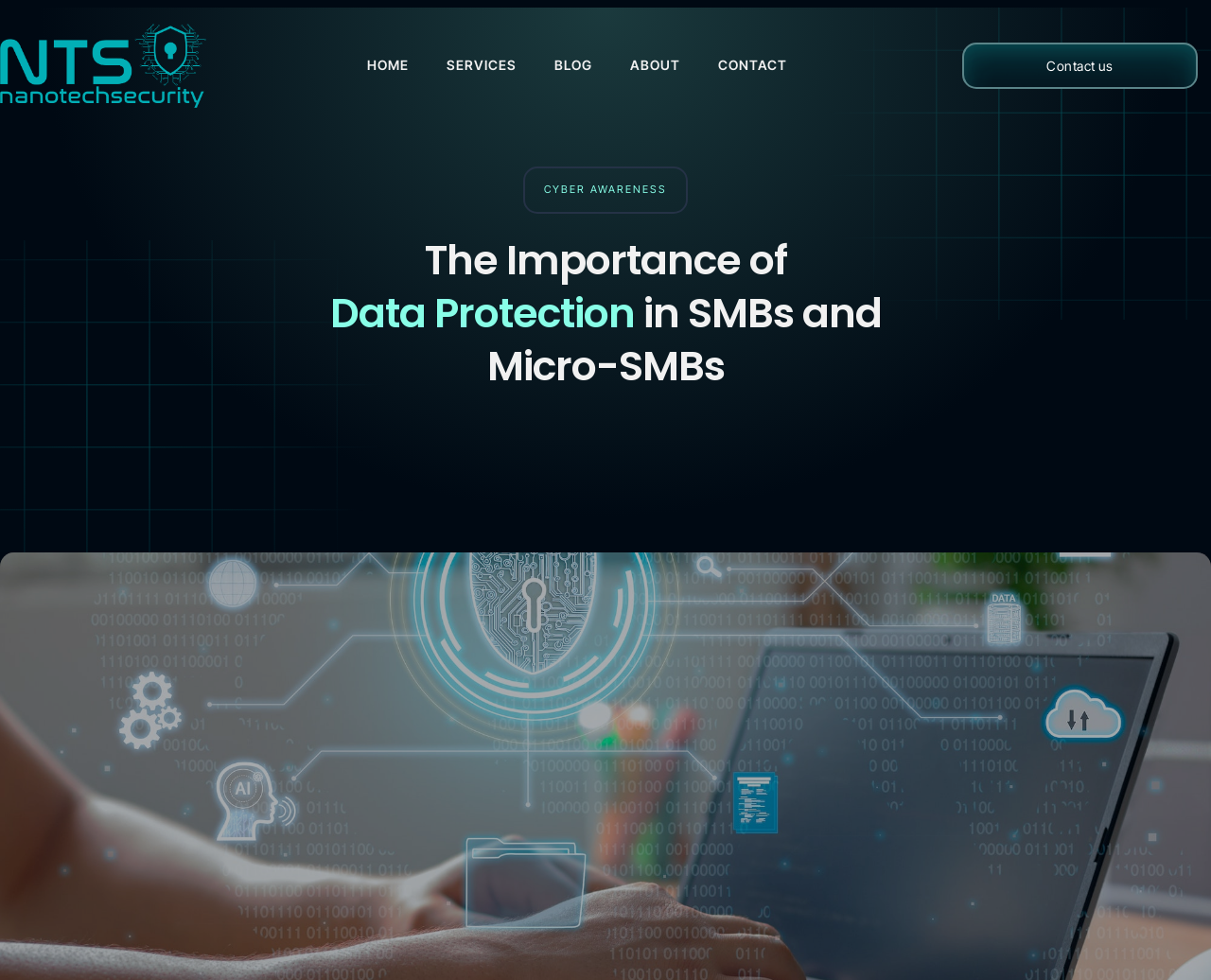Give a one-word or one-phrase response to the question: 
What type of businesses is the webpage focused on?

SMBs and Micro-SMBs